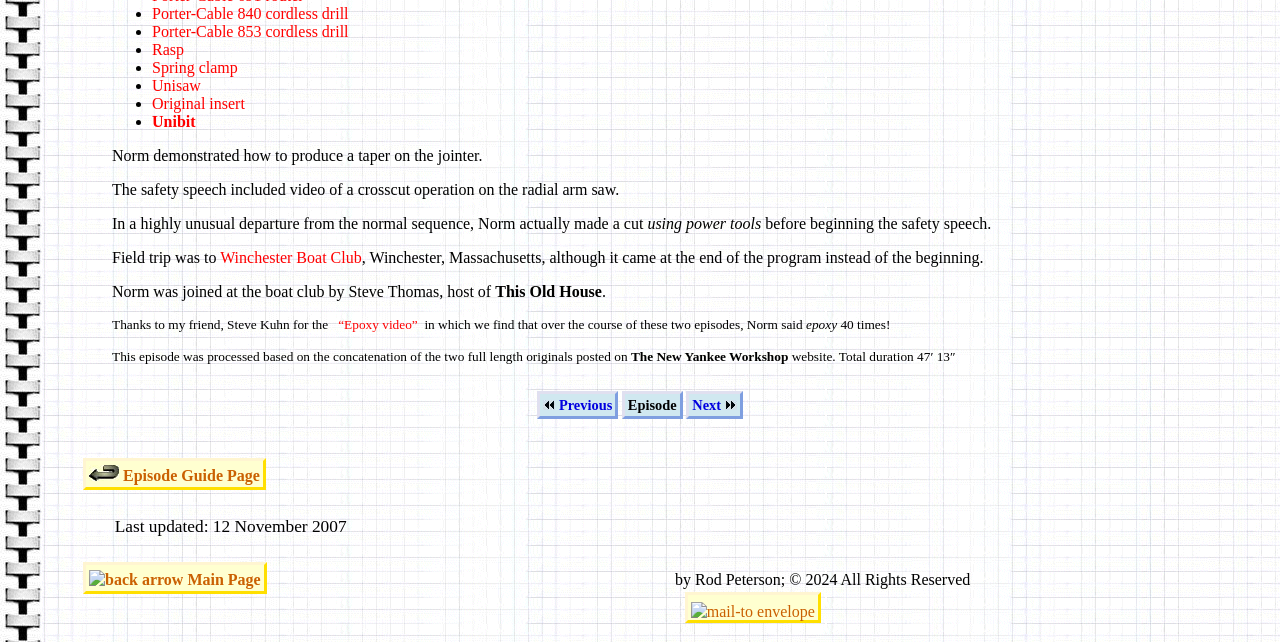Find the bounding box coordinates for the HTML element specified by: "title="email the Woodbutcher"".

[0.535, 0.922, 0.641, 0.971]